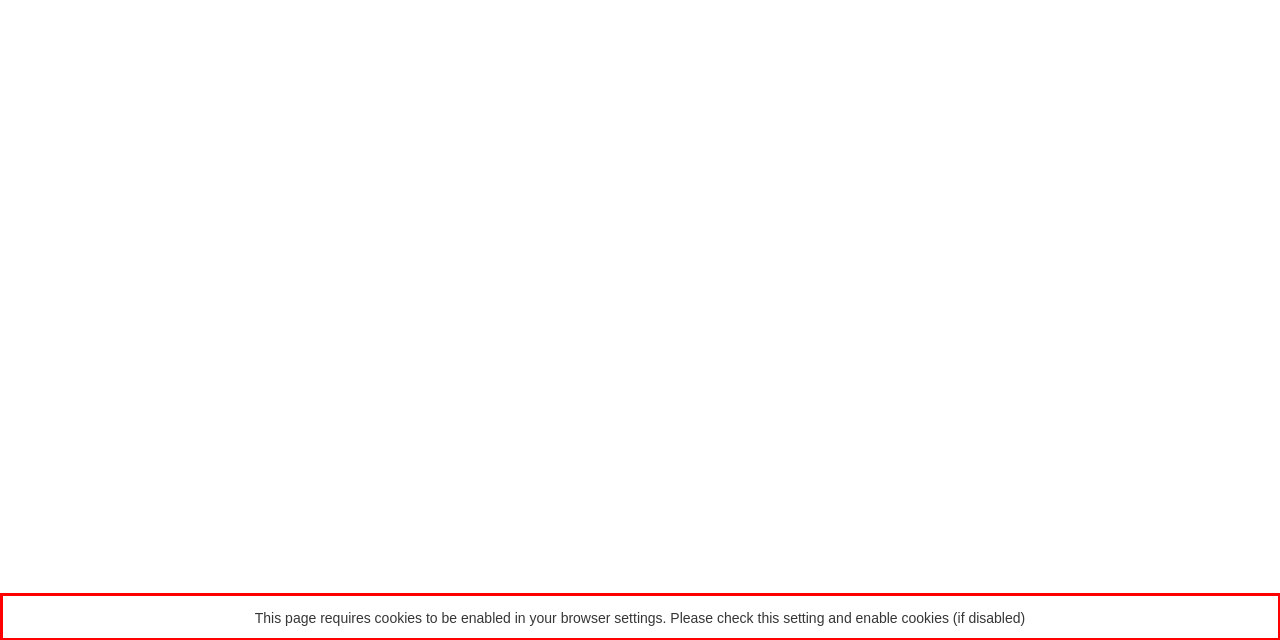Identify and transcribe the text content enclosed by the red bounding box in the given screenshot.

This page requires cookies to be enabled in your browser settings. Please check this setting and enable cookies (if disabled)